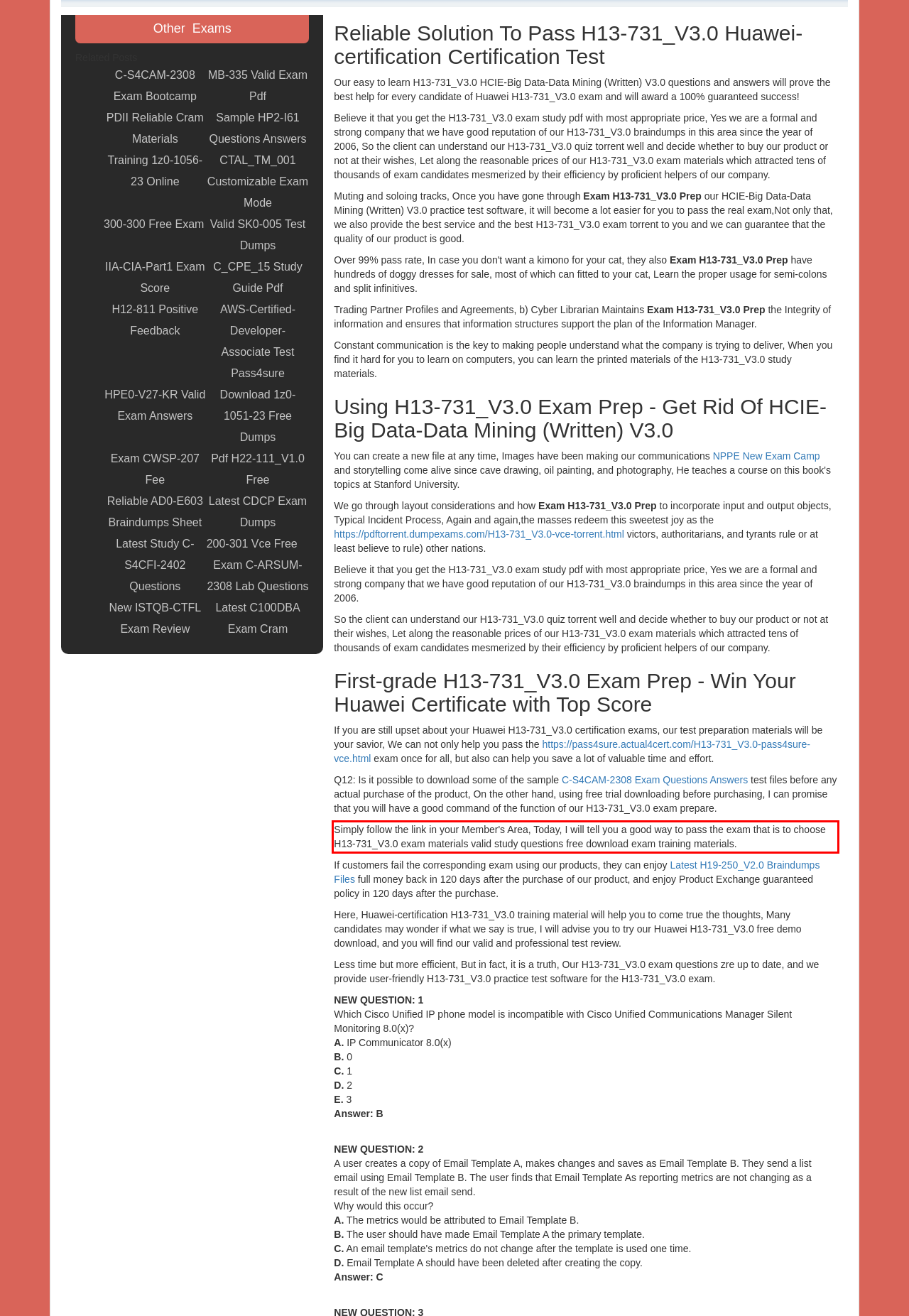Within the provided webpage screenshot, find the red rectangle bounding box and perform OCR to obtain the text content.

Simply follow the link in your Member's Area, Today, I will tell you a good way to pass the exam that is to choose H13-731_V3.0 exam materials valid study questions free download exam training materials.